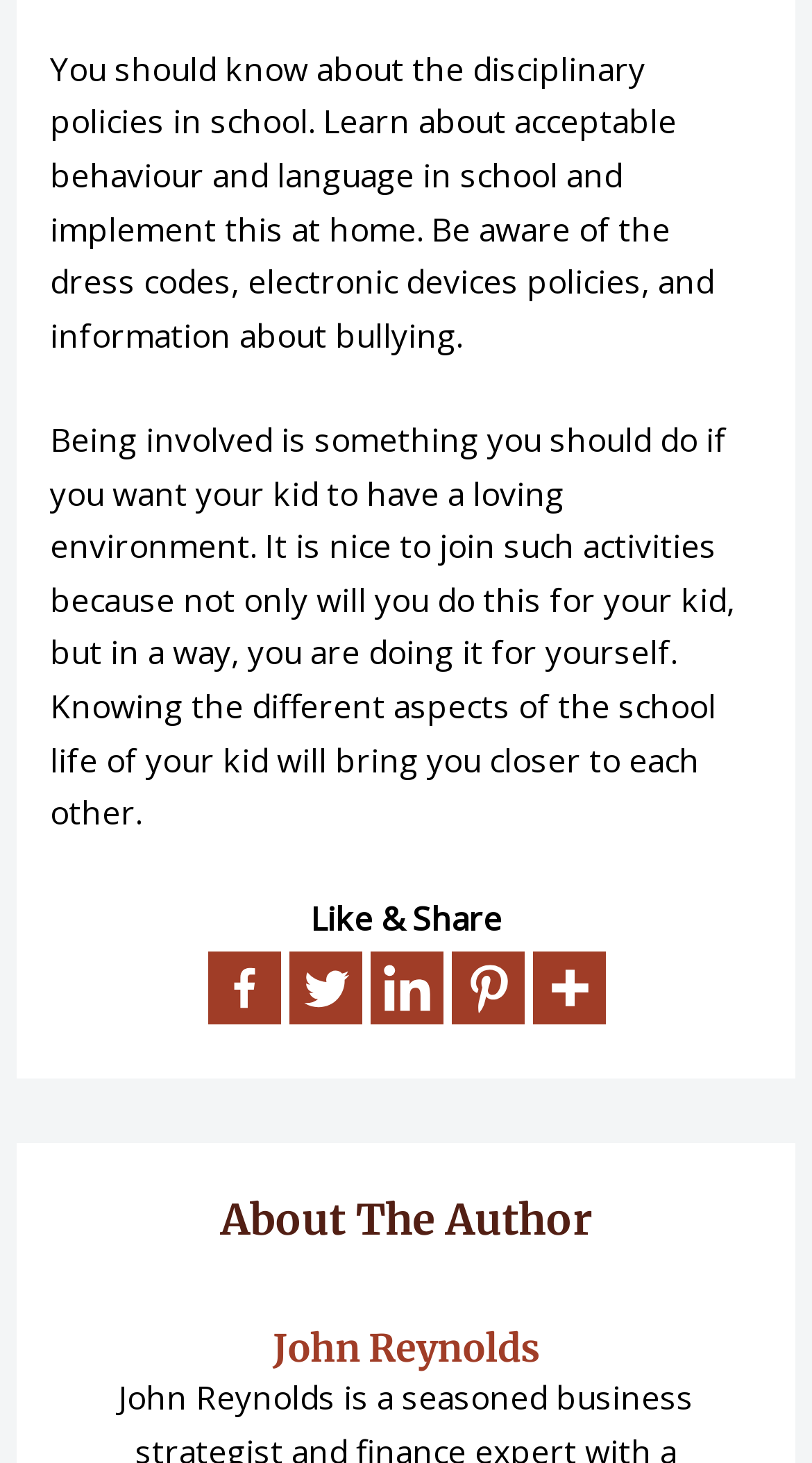Given the element description: "title="More"", predict the bounding box coordinates of this UI element. The coordinates must be four float numbers between 0 and 1, given as [left, top, right, bottom].

[0.655, 0.651, 0.745, 0.7]